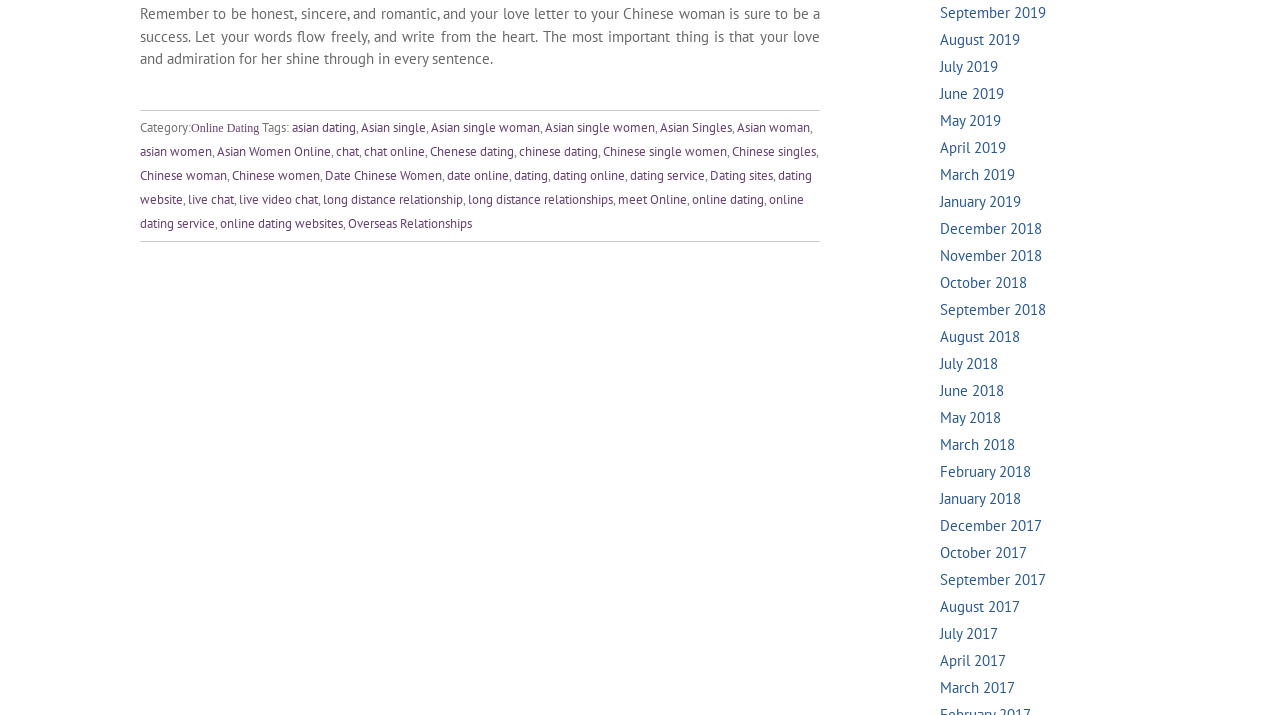Provide the bounding box coordinates for the area that should be clicked to complete the instruction: "View 'September 2019'".

[0.734, 0.005, 0.817, 0.031]